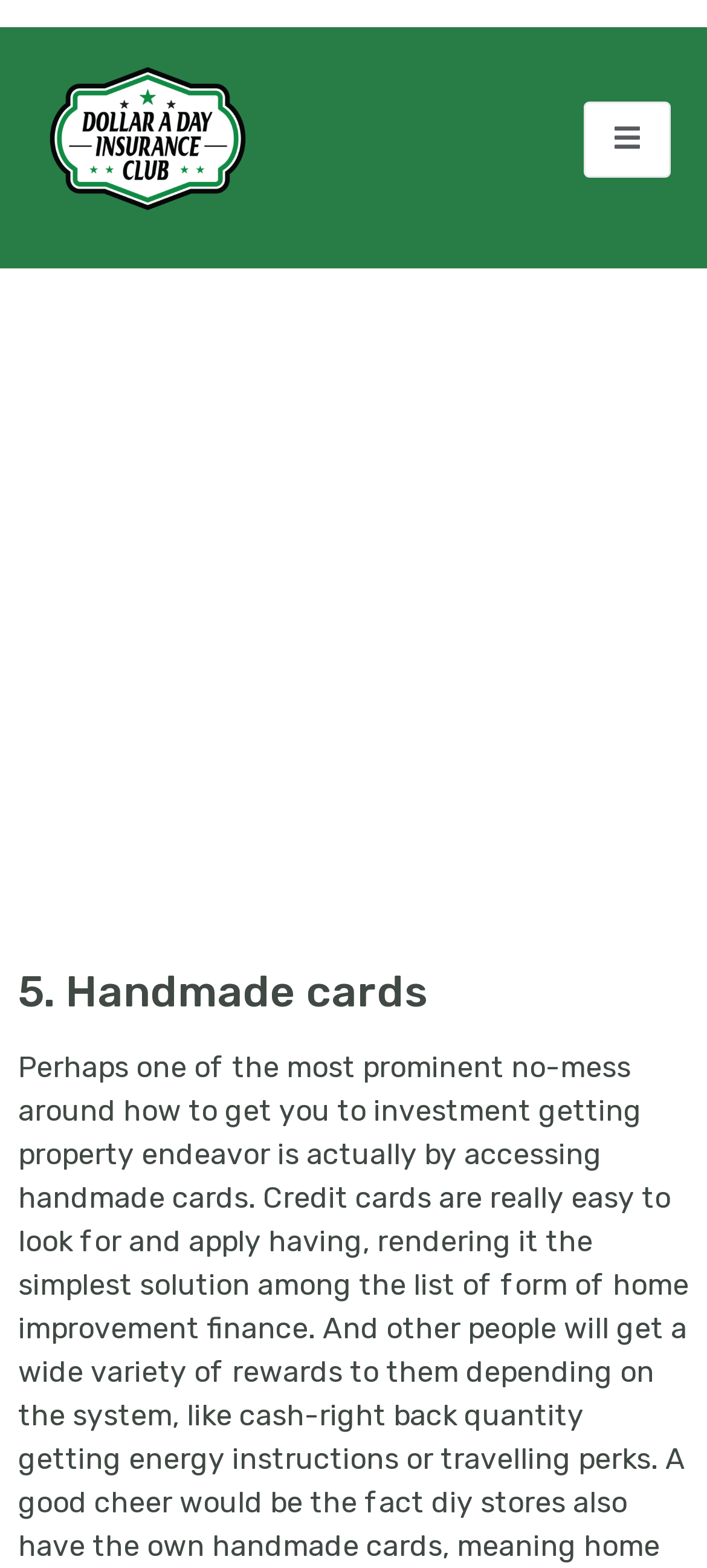What is the main topic of this webpage?
Please respond to the question thoroughly and include all relevant details.

Based on the heading 'dos. Family Collateral Personal line of credit (HELOC)' and the presence of '5. Handmade cards' as a subheading, it can be inferred that the main topic of this webpage is related to personal line of credit, specifically HELOC.